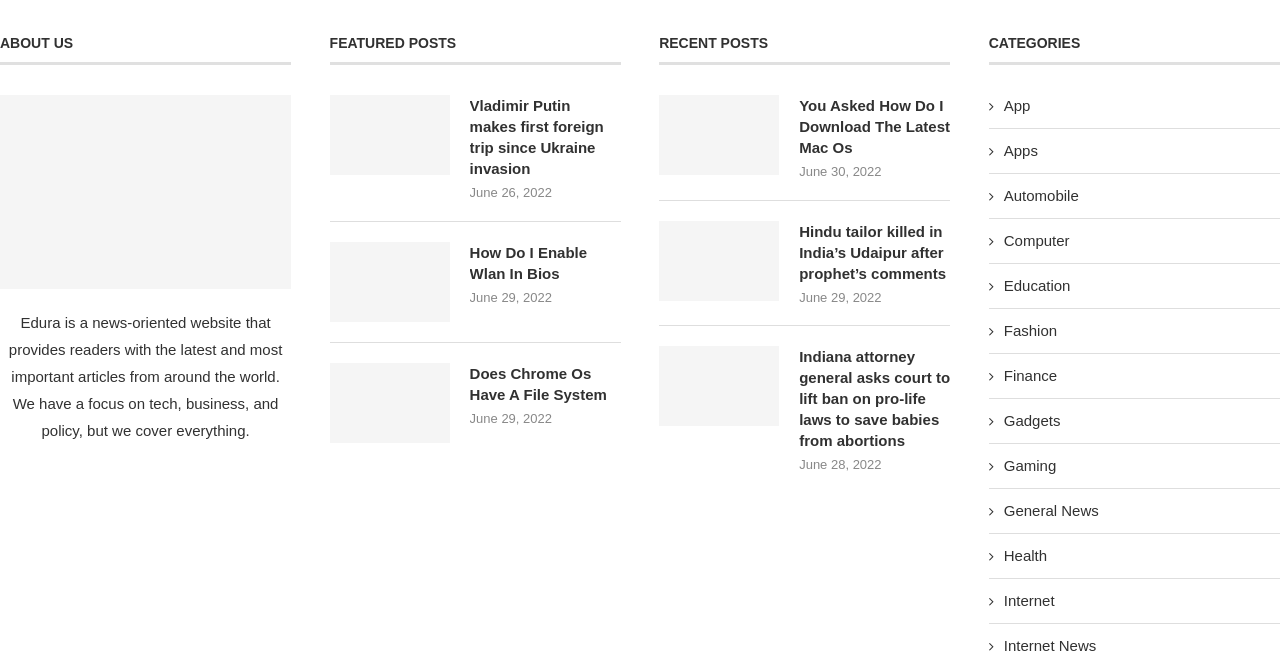What is the purpose of the 'FEATURED POSTS' section?
Using the picture, provide a one-word or short phrase answer.

to showcase featured articles